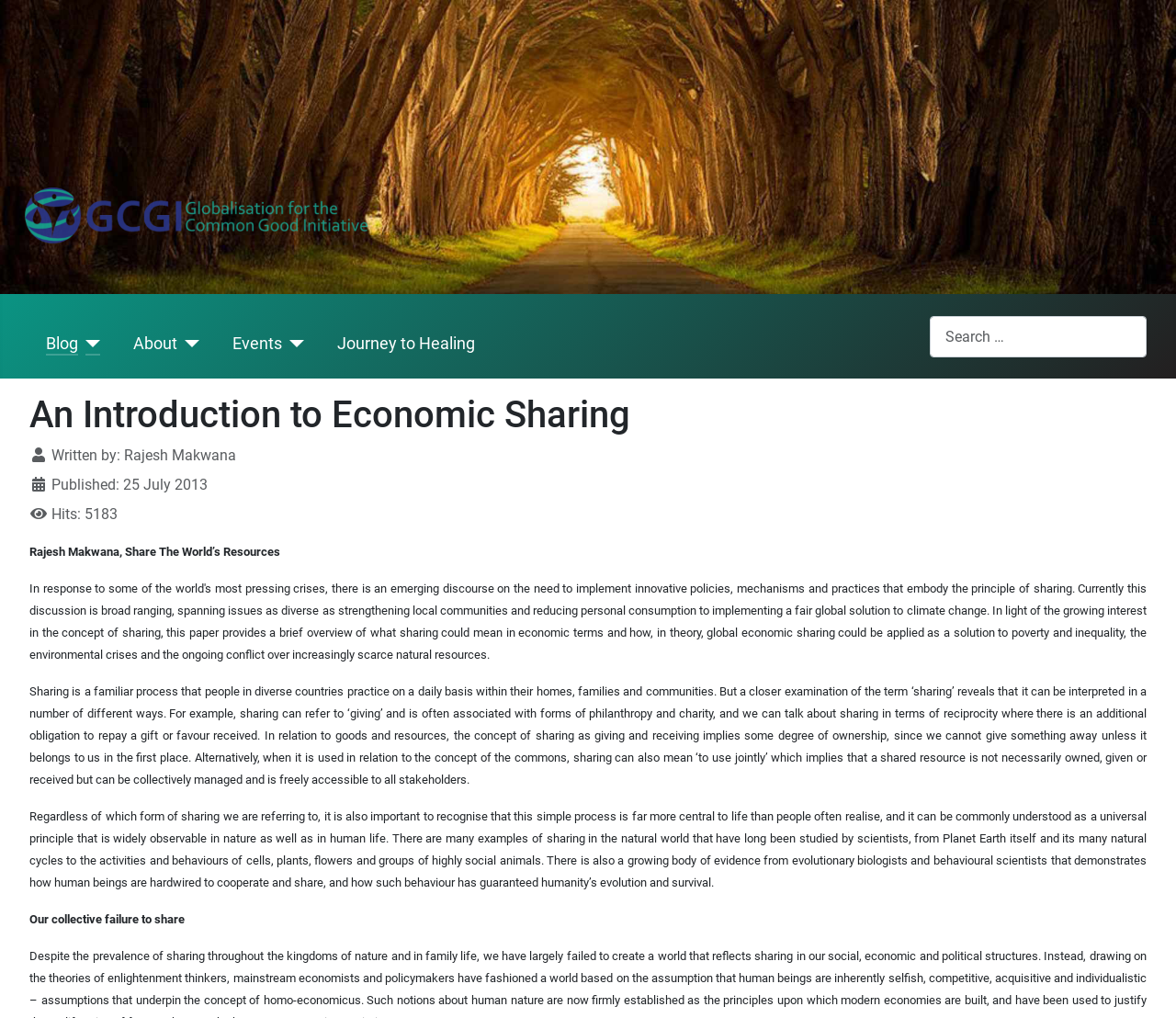Please locate the bounding box coordinates for the element that should be clicked to achieve the following instruction: "Click the 'Blog' link". Ensure the coordinates are given as four float numbers between 0 and 1, i.e., [left, top, right, bottom].

[0.039, 0.326, 0.066, 0.349]